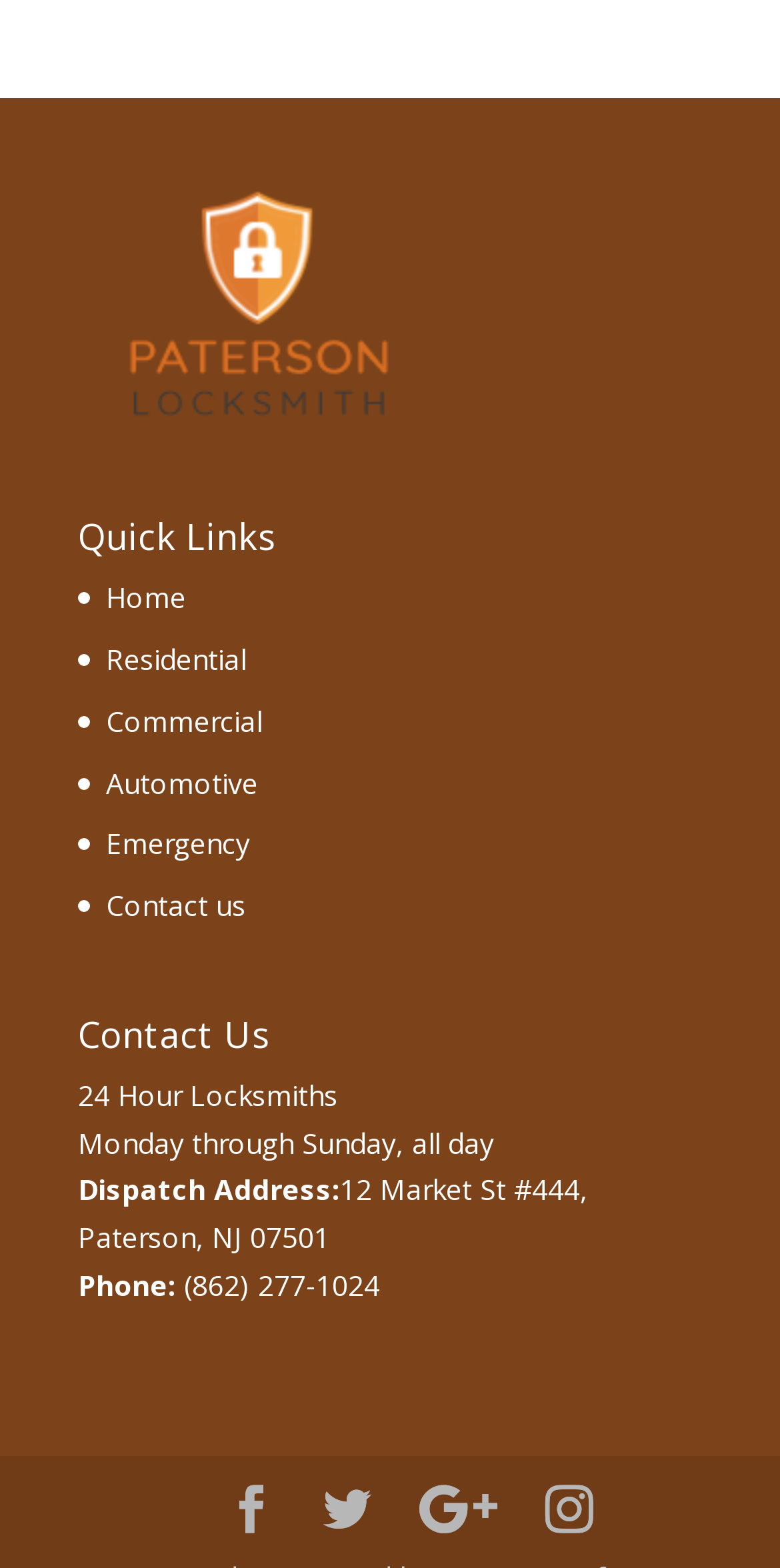Pinpoint the bounding box coordinates of the clickable area necessary to execute the following instruction: "Click on Home". The coordinates should be given as four float numbers between 0 and 1, namely [left, top, right, bottom].

[0.136, 0.369, 0.238, 0.393]